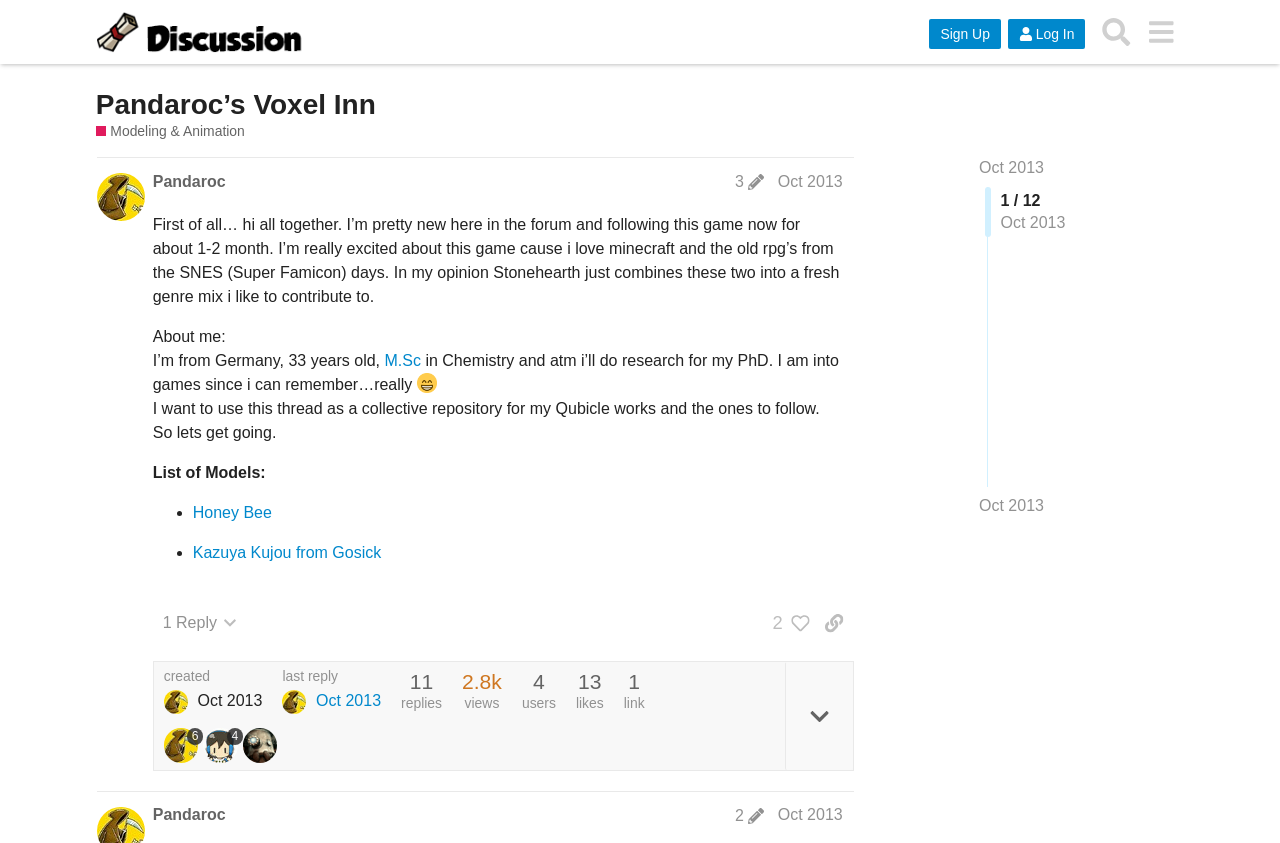Please identify the bounding box coordinates of the clickable area that will fulfill the following instruction: "Click on the link to view replies". The coordinates should be in the format of four float numbers between 0 and 1, i.e., [left, top, right, bottom].

[0.119, 0.718, 0.193, 0.761]